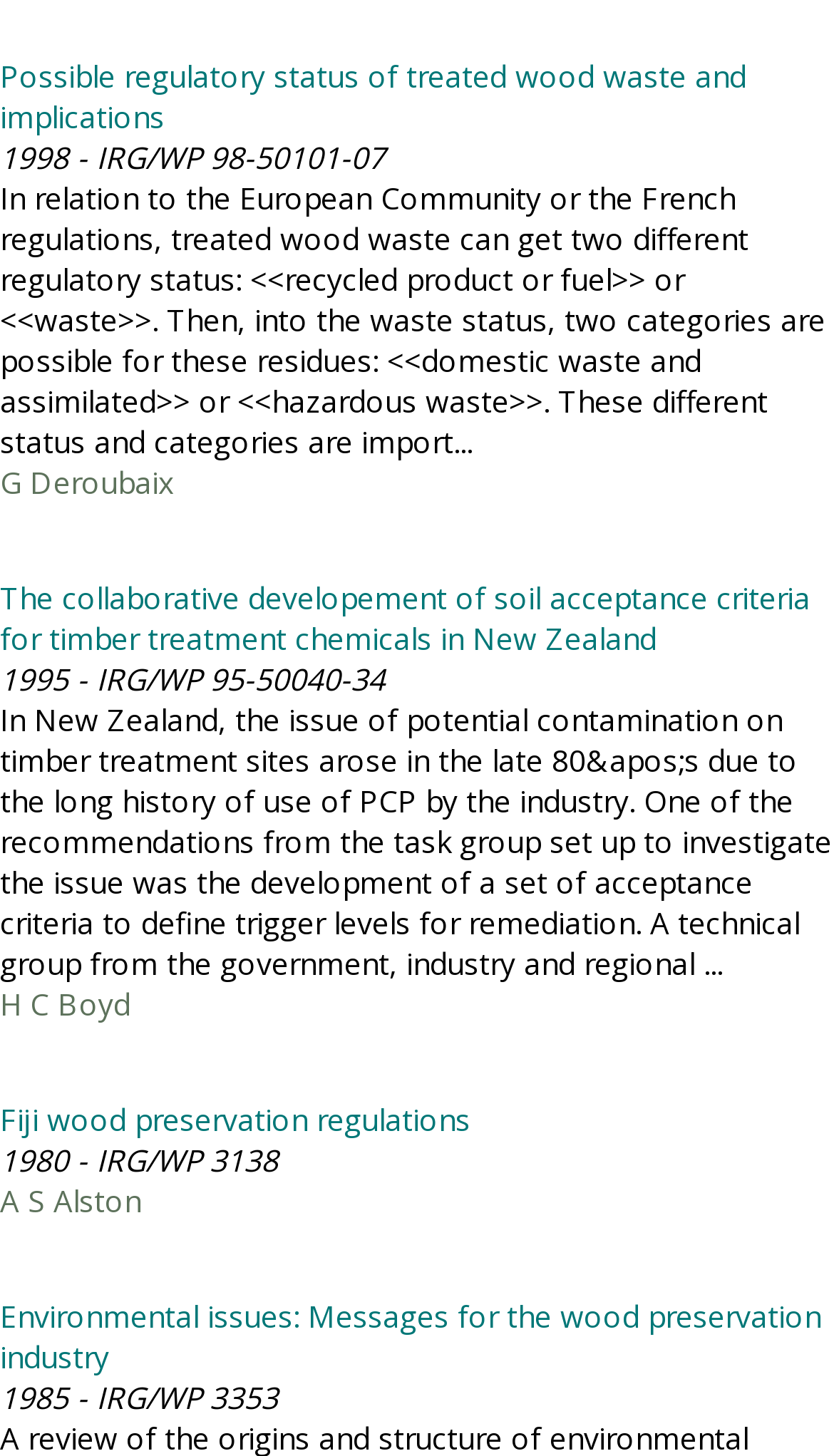Identify the bounding box of the HTML element described here: "Fiji wood preservation regulations". Provide the coordinates as four float numbers between 0 and 1: [left, top, right, bottom].

[0.0, 0.755, 0.564, 0.783]